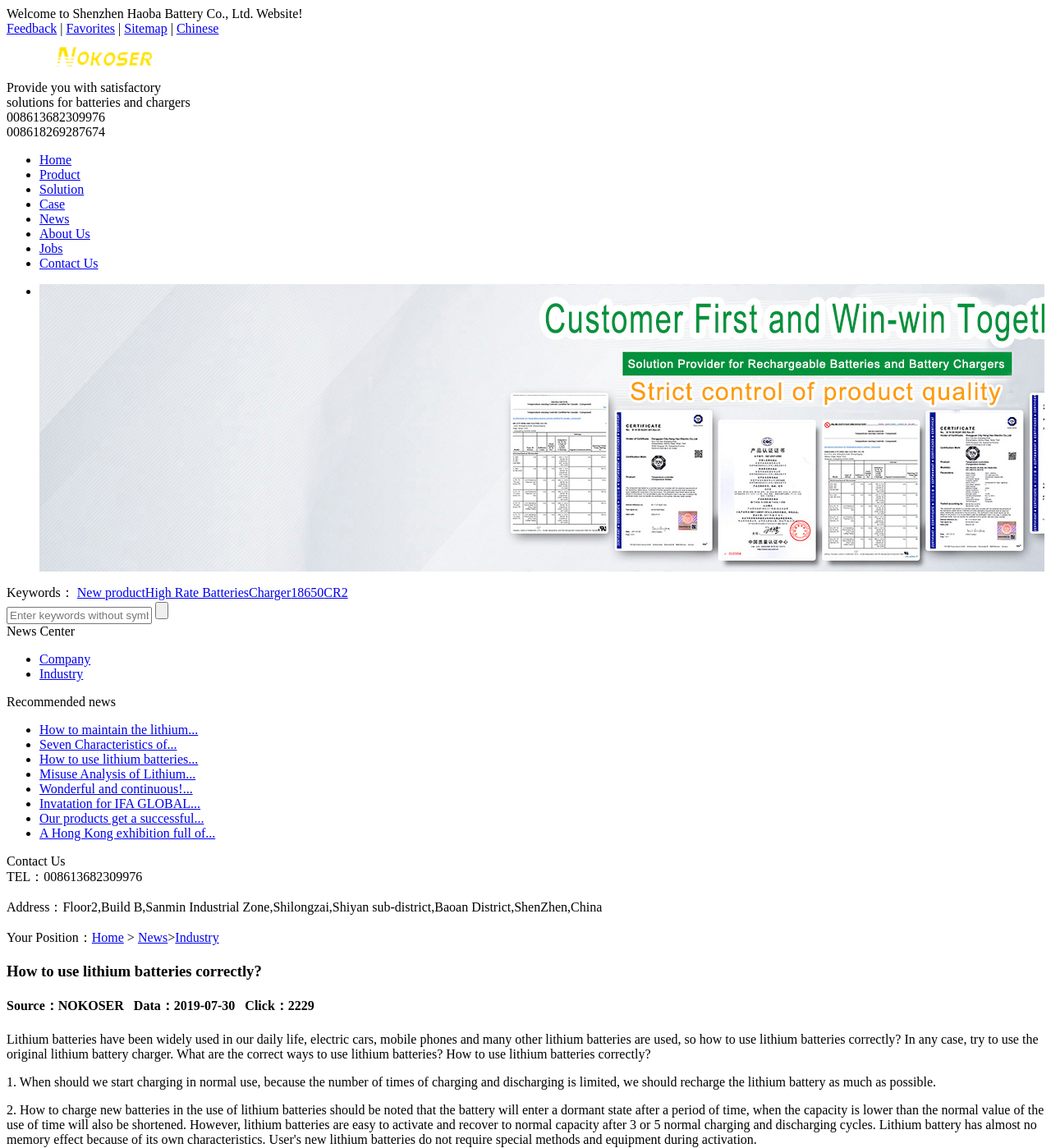Locate the bounding box coordinates of the clickable region to complete the following instruction: "Click on the Home link."

[0.038, 0.133, 0.068, 0.145]